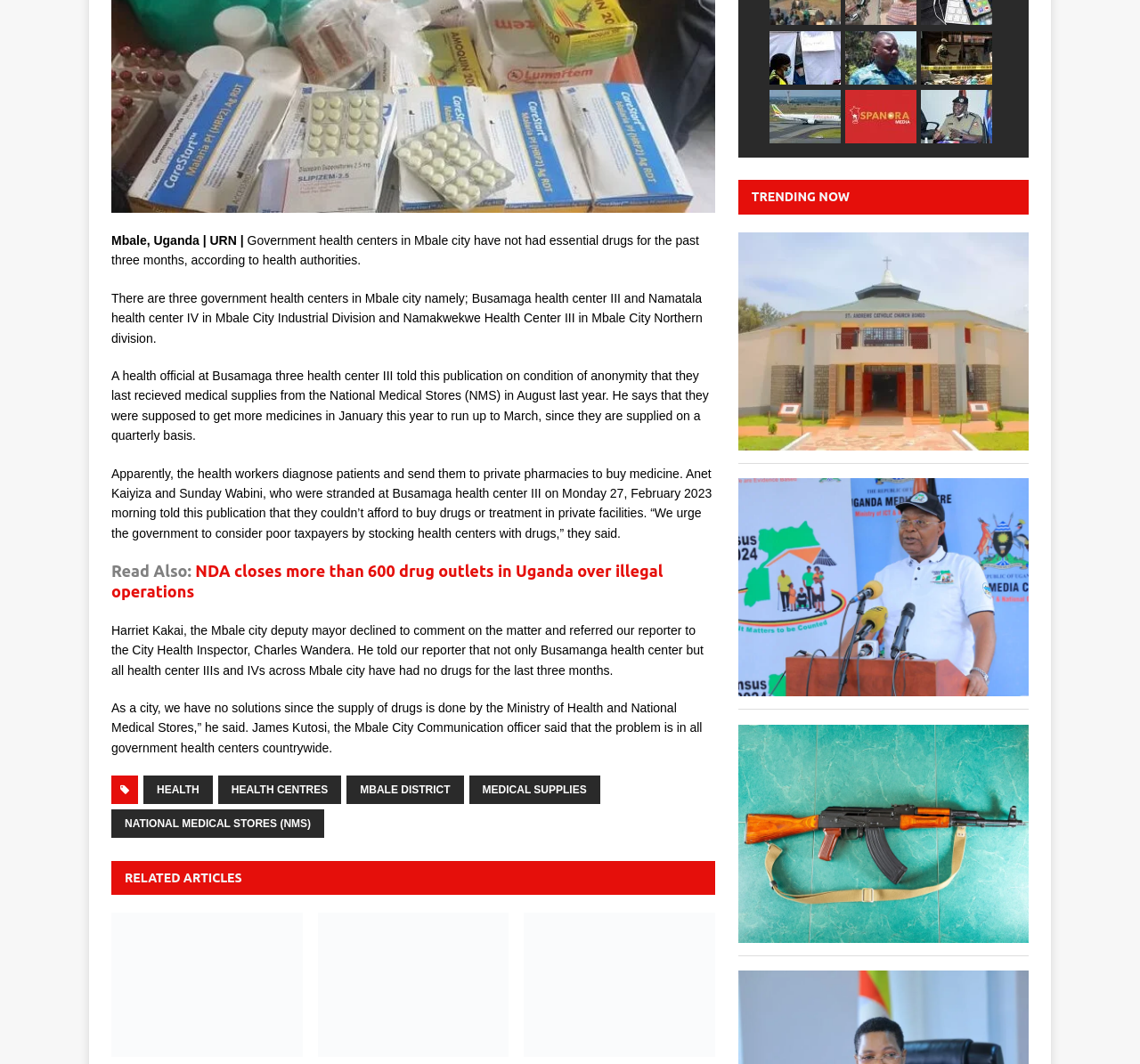Find the bounding box coordinates for the HTML element specified by: "National Medical Stores (NMS)".

[0.098, 0.761, 0.284, 0.788]